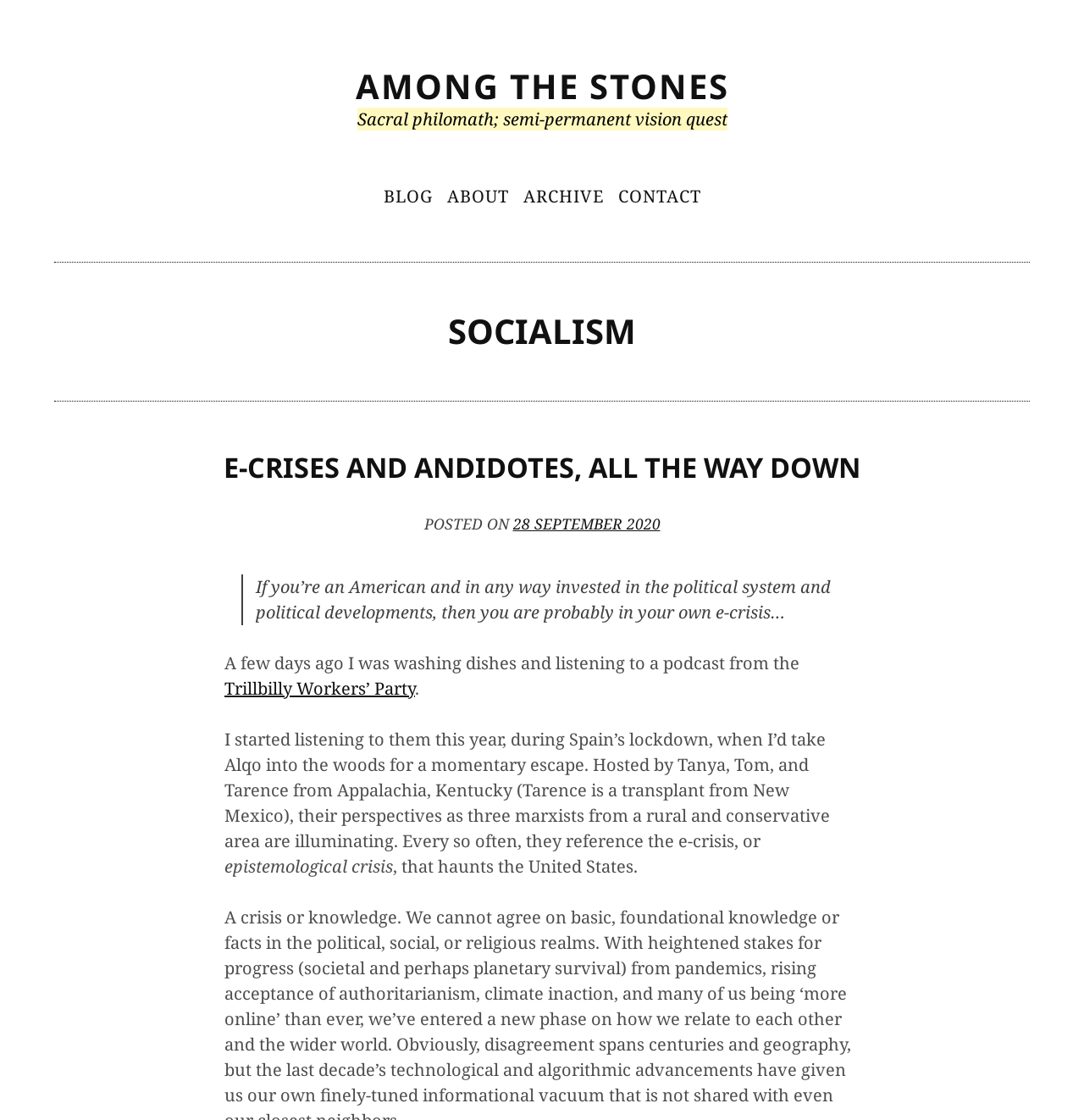Please locate the bounding box coordinates of the element that needs to be clicked to achieve the following instruction: "Check the 'CONTACT' page". The coordinates should be four float numbers between 0 and 1, i.e., [left, top, right, bottom].

[0.565, 0.161, 0.651, 0.19]